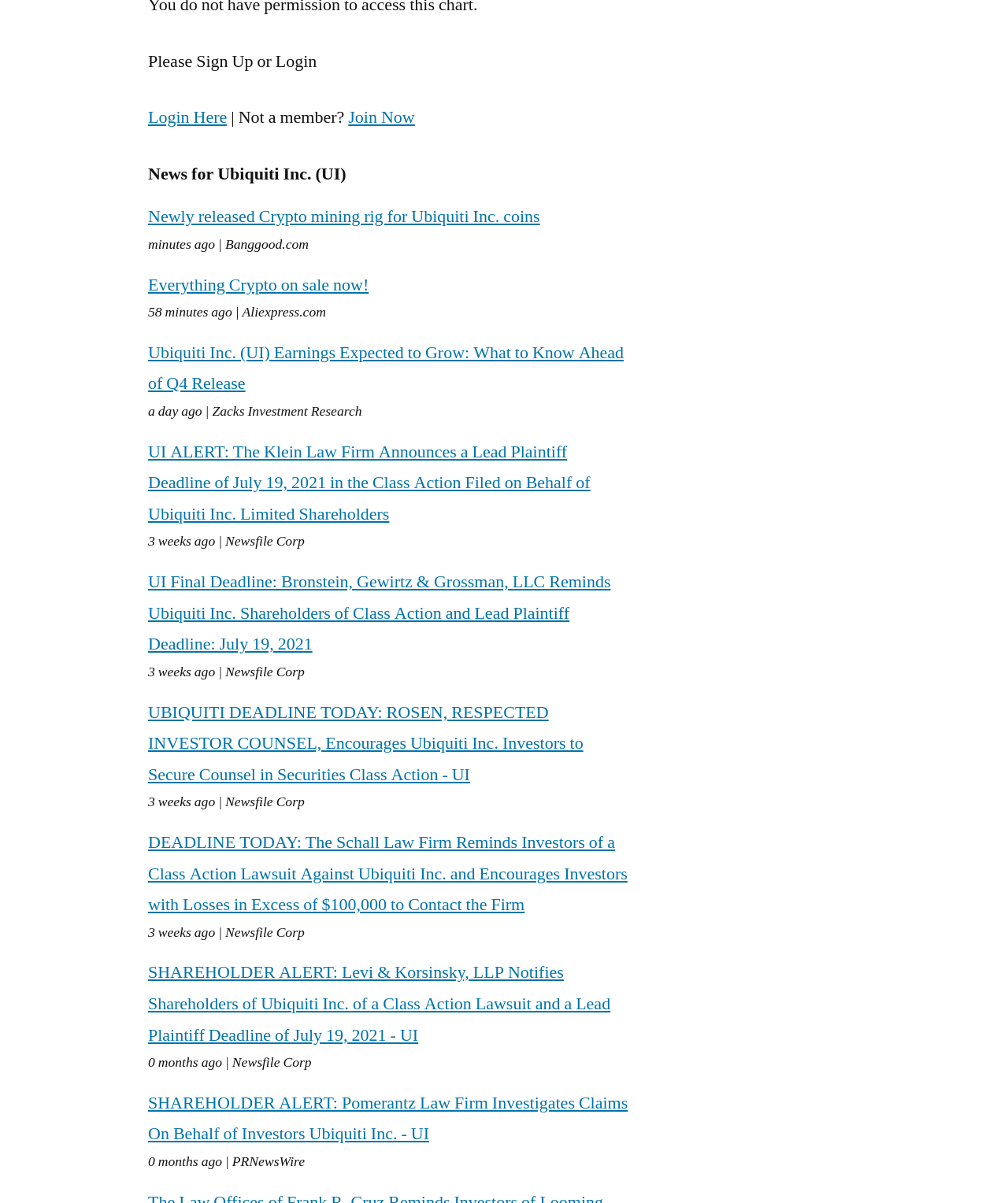From the screenshot, find the bounding box of the UI element matching this description: "Everything Crypto on sale now!". Supply the bounding box coordinates in the form [left, top, right, bottom], each a float between 0 and 1.

[0.147, 0.227, 0.366, 0.246]